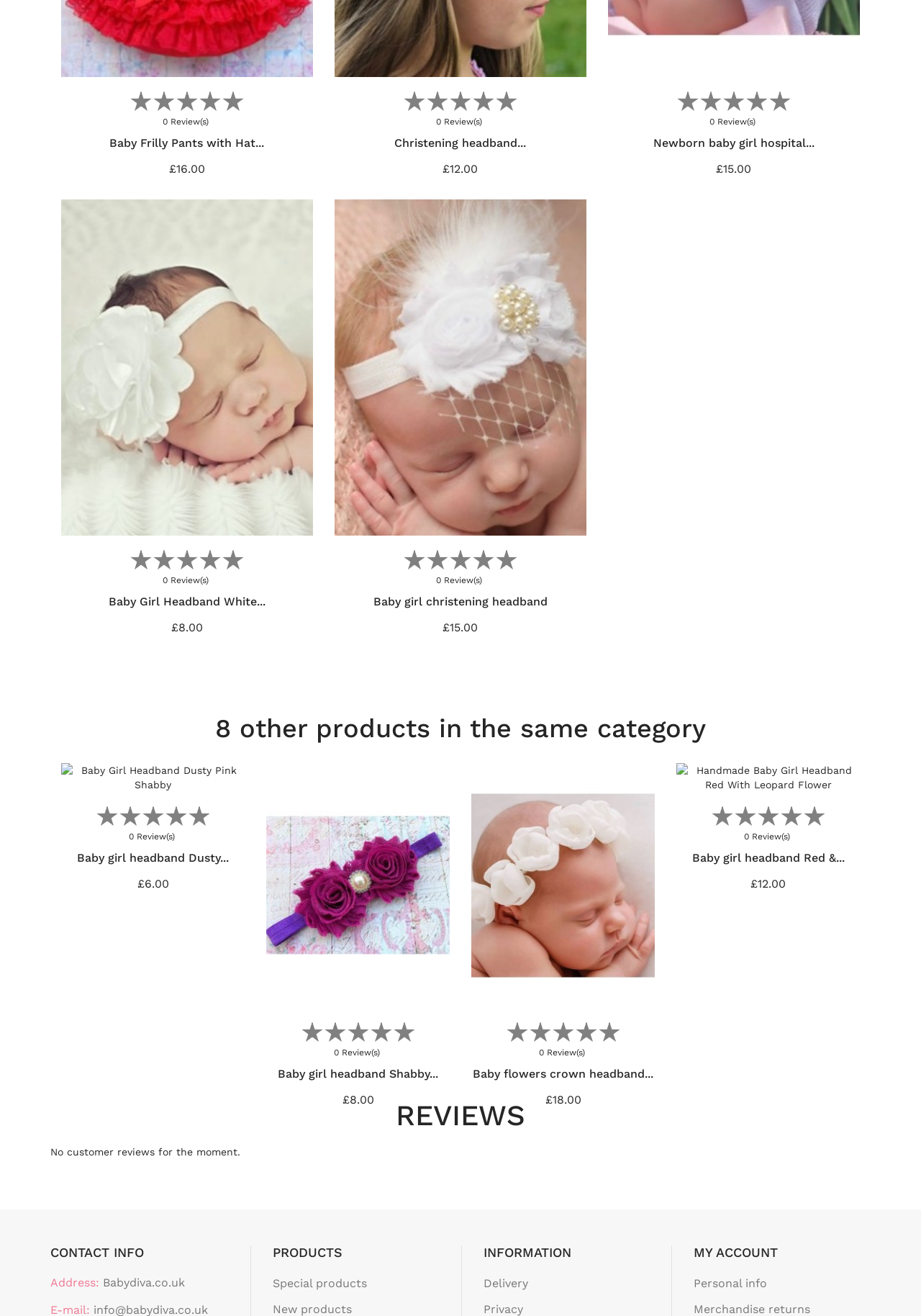What is the price of the Baby Frilly Pants with Hat?
Using the image as a reference, give an elaborate response to the question.

I found the price by looking at the 'Price' label next to the '£16.00' text, which is associated with the 'Baby Frilly Pants with Hat' product.